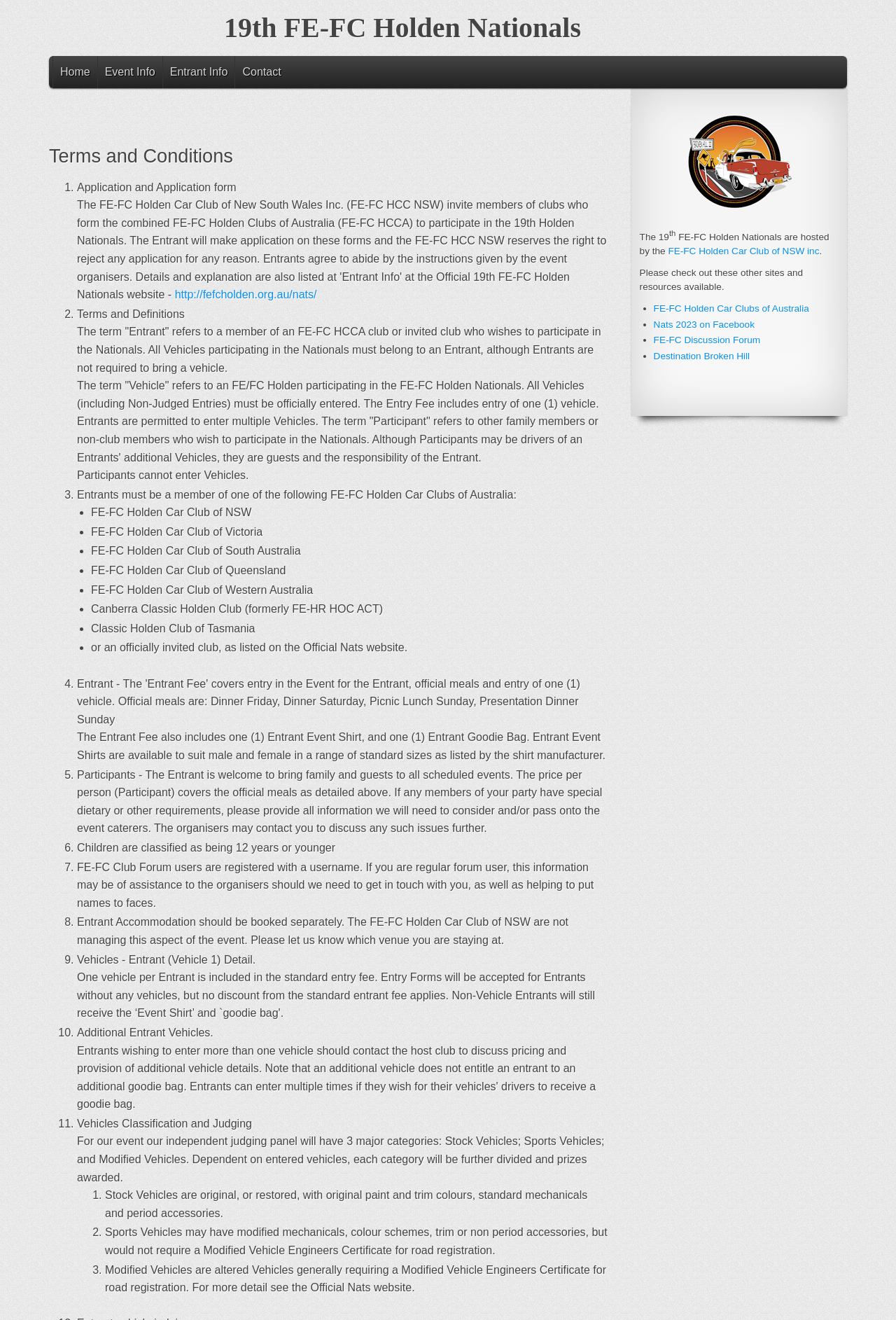Identify the bounding box coordinates for the element you need to click to achieve the following task: "Visit FE-FC Holden Car Club of NSW inc website". The coordinates must be four float values ranging from 0 to 1, formatted as [left, top, right, bottom].

[0.746, 0.186, 0.914, 0.194]